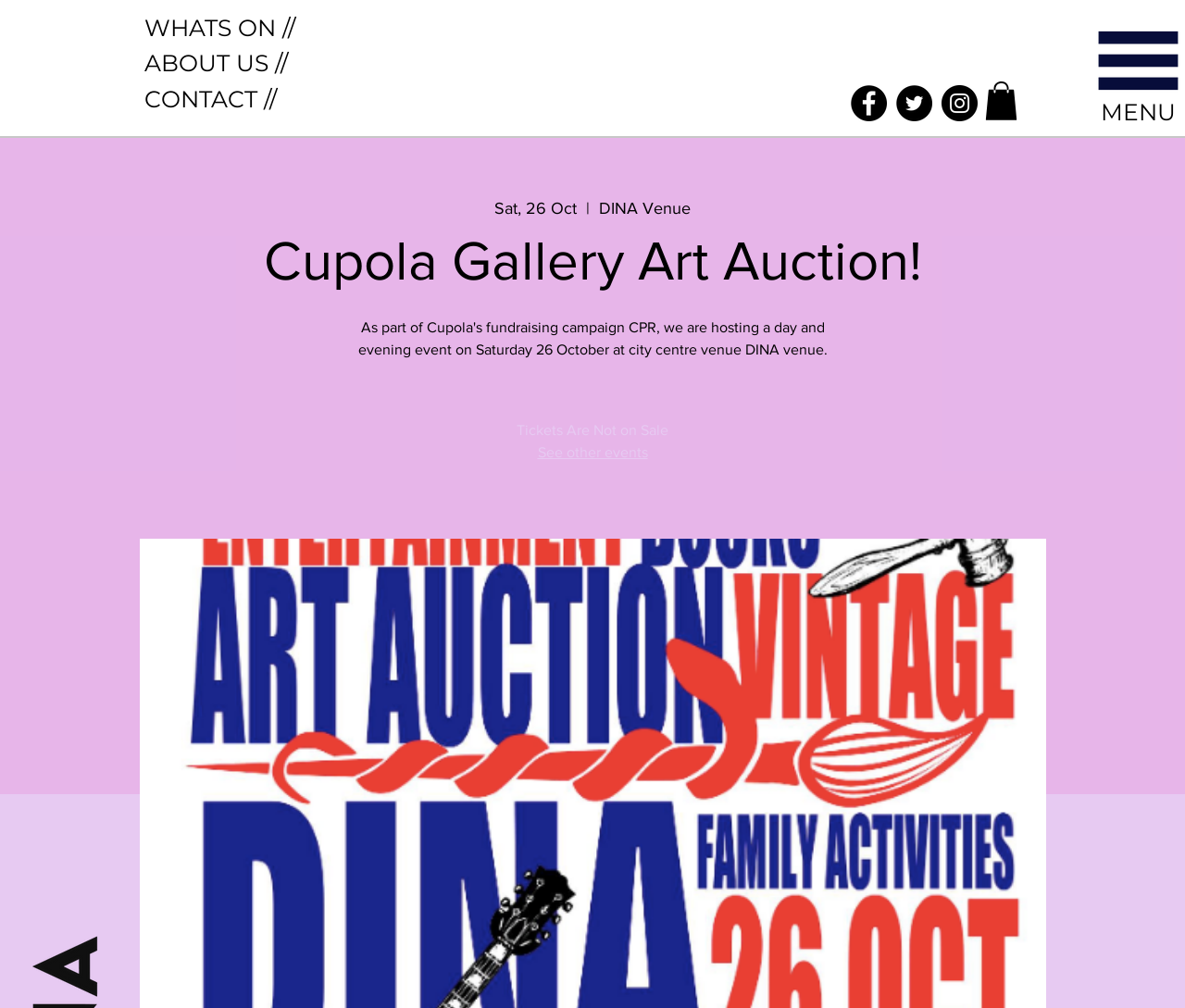What social media platforms are linked?
Refer to the image and give a detailed answer to the question.

I found the answer by looking at the list element with the text 'Social Bar' which contains links to Facebook, Twitter, and Instagram. Each of these links has an associated image element with the text 'Facebook', 'Twitter', and 'Instagram' respectively, which suggests that these are the social media platforms linked.